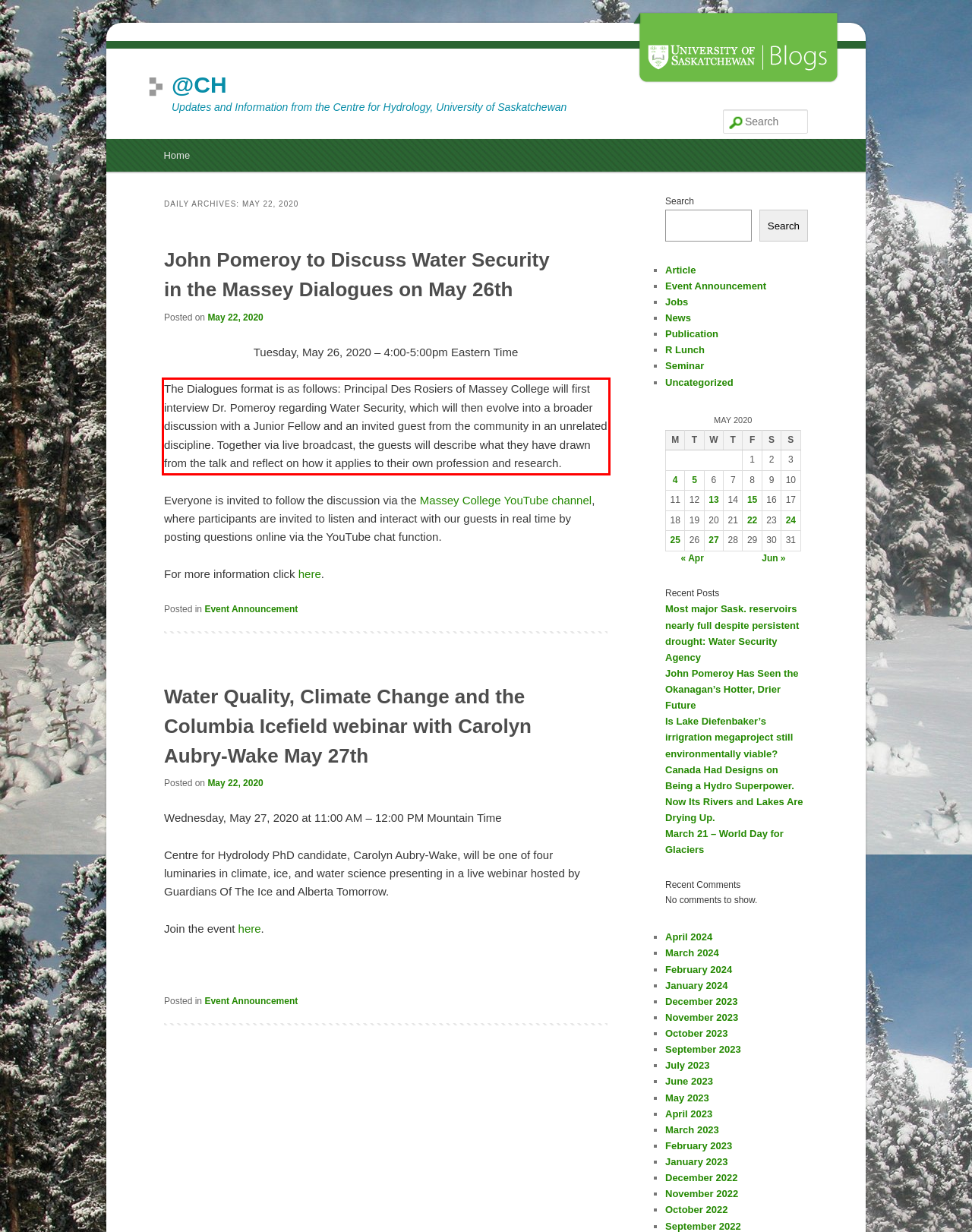Given the screenshot of a webpage, identify the red rectangle bounding box and recognize the text content inside it, generating the extracted text.

The Dialogues format is as follows: Principal Des Rosiers of Massey College will first interview Dr. Pomeroy regarding Water Security, which will then evolve into a broader discussion with a Junior Fellow and an invited guest from the community in an unrelated discipline. Together via live broadcast, the guests will describe what they have drawn from the talk and reflect on how it applies to their own profession and research.